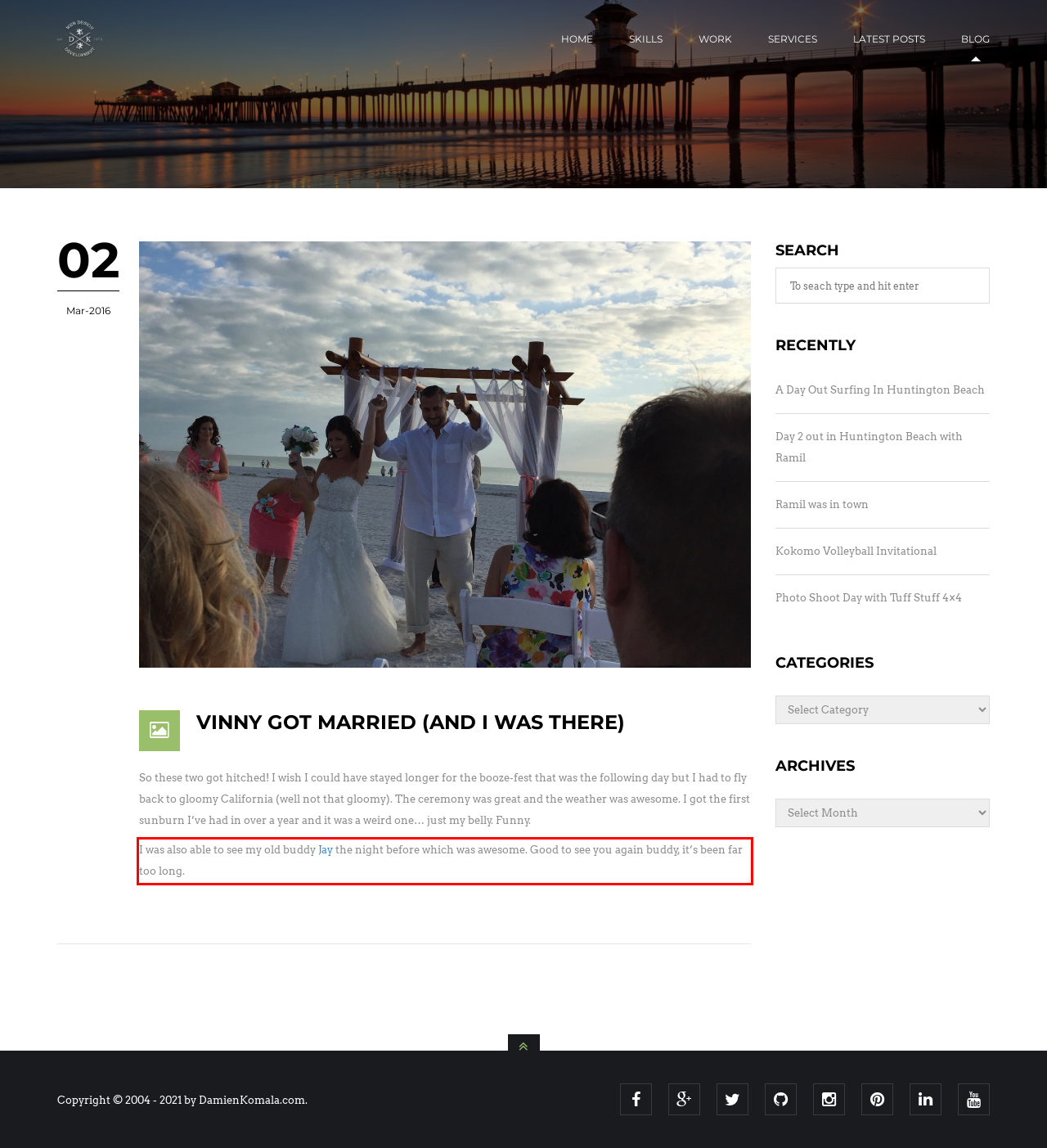Please perform OCR on the text within the red rectangle in the webpage screenshot and return the text content.

I was also able to see my old buddy Jay the night before which was awesome. Good to see you again buddy, it’s been far too long.